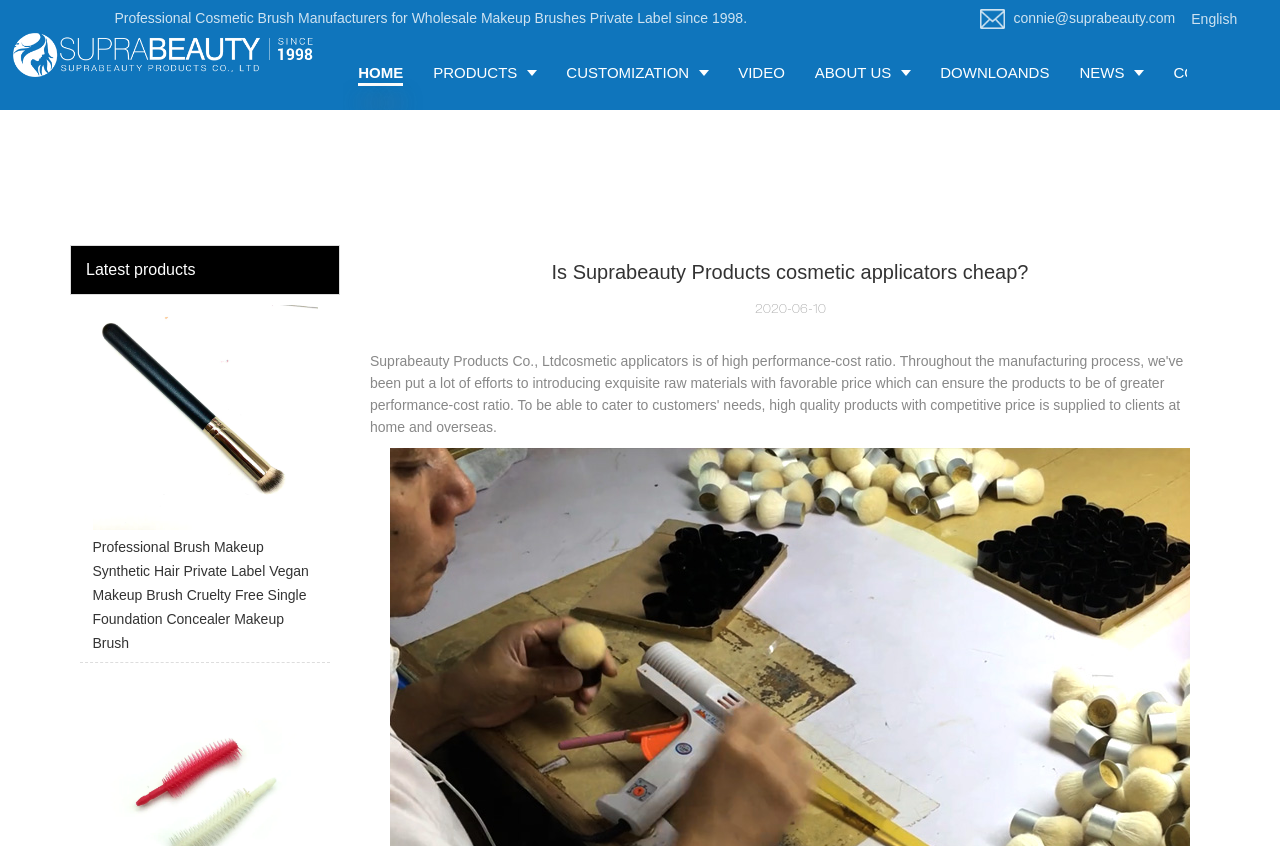Using the elements shown in the image, answer the question comprehensively: What language is the webpage currently in?

The language can be found on the top right corner of the webpage, next to the logo.